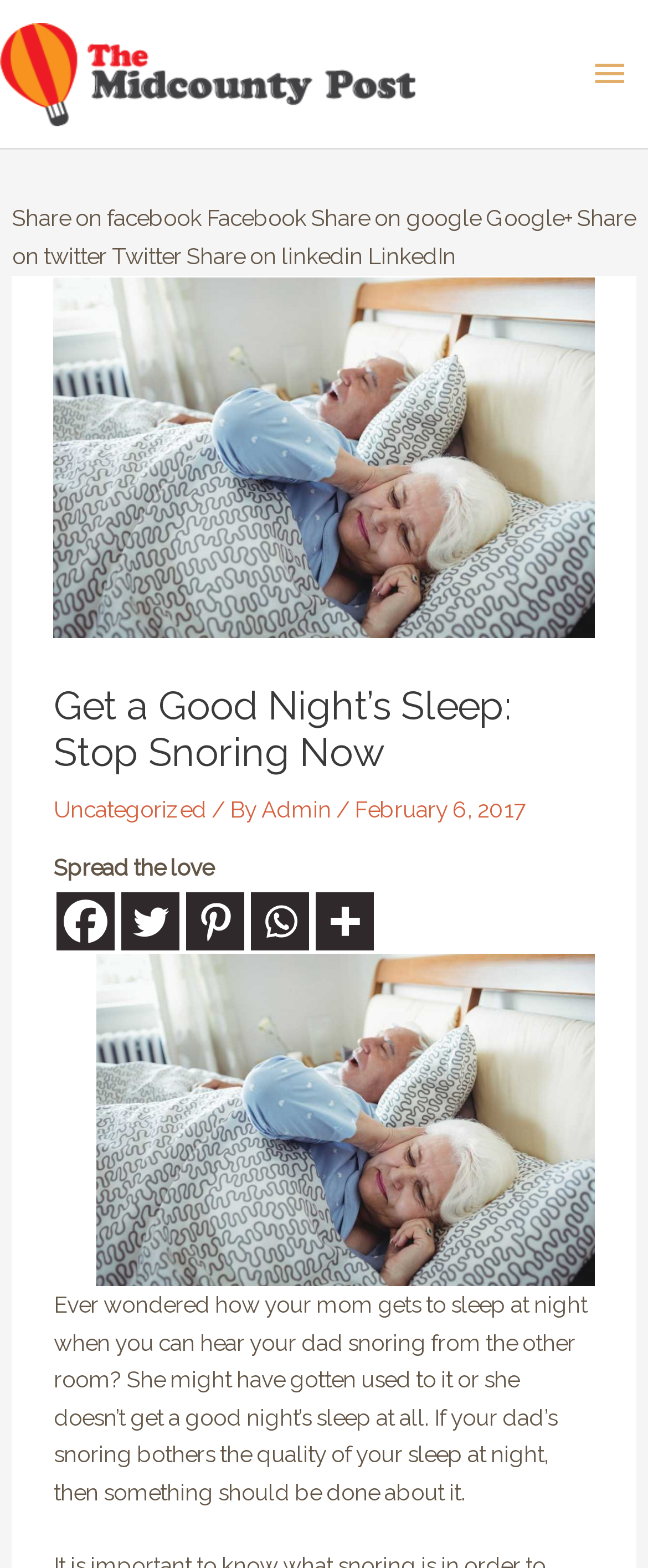Bounding box coordinates are specified in the format (top-left x, top-left y, bottom-right x, bottom-right y). All values are floating point numbers bounded between 0 and 1. Please provide the bounding box coordinate of the region this sentence describes: alt="The Midcounty Post"

[0.0, 0.037, 0.641, 0.054]